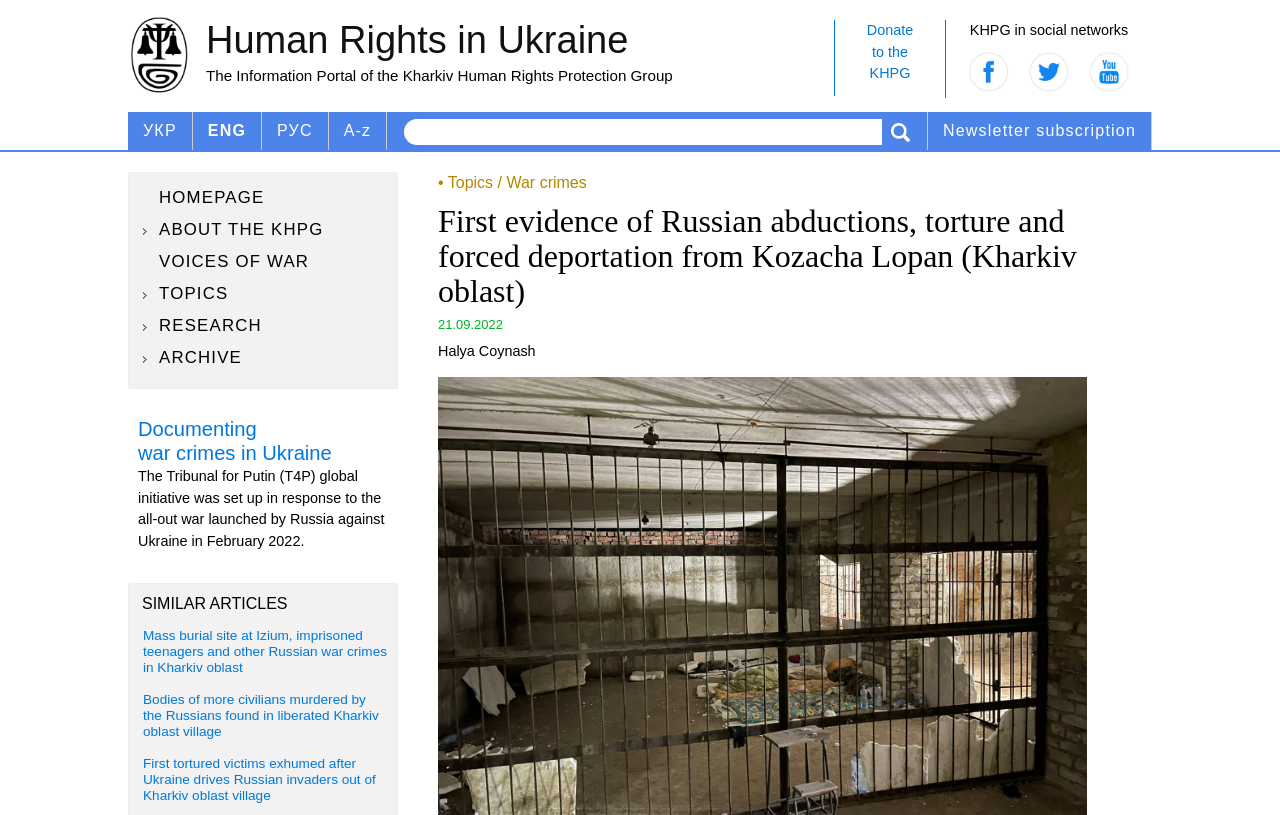Who is the author of the article?
Please answer the question as detailed as possible based on the image.

I found the answer by looking at the bottom section of the webpage, where there is a static text element with the name 'Halya Coynash'. This suggests that Halya Coynash is the author of the article.